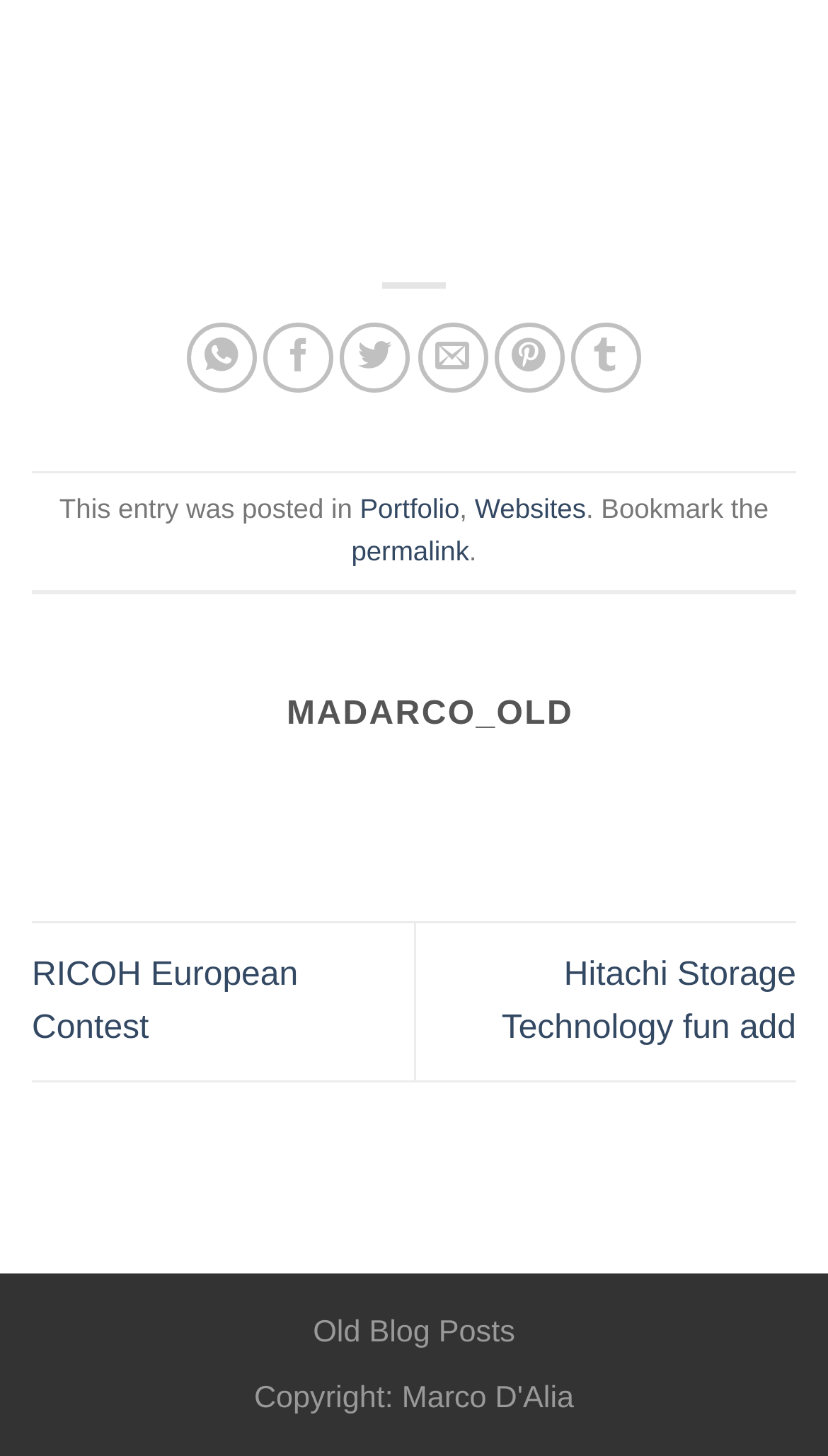Identify the bounding box coordinates of the element that should be clicked to fulfill this task: "Share on WhatsApp". The coordinates should be provided as four float numbers between 0 and 1, i.e., [left, top, right, bottom].

[0.226, 0.222, 0.311, 0.27]